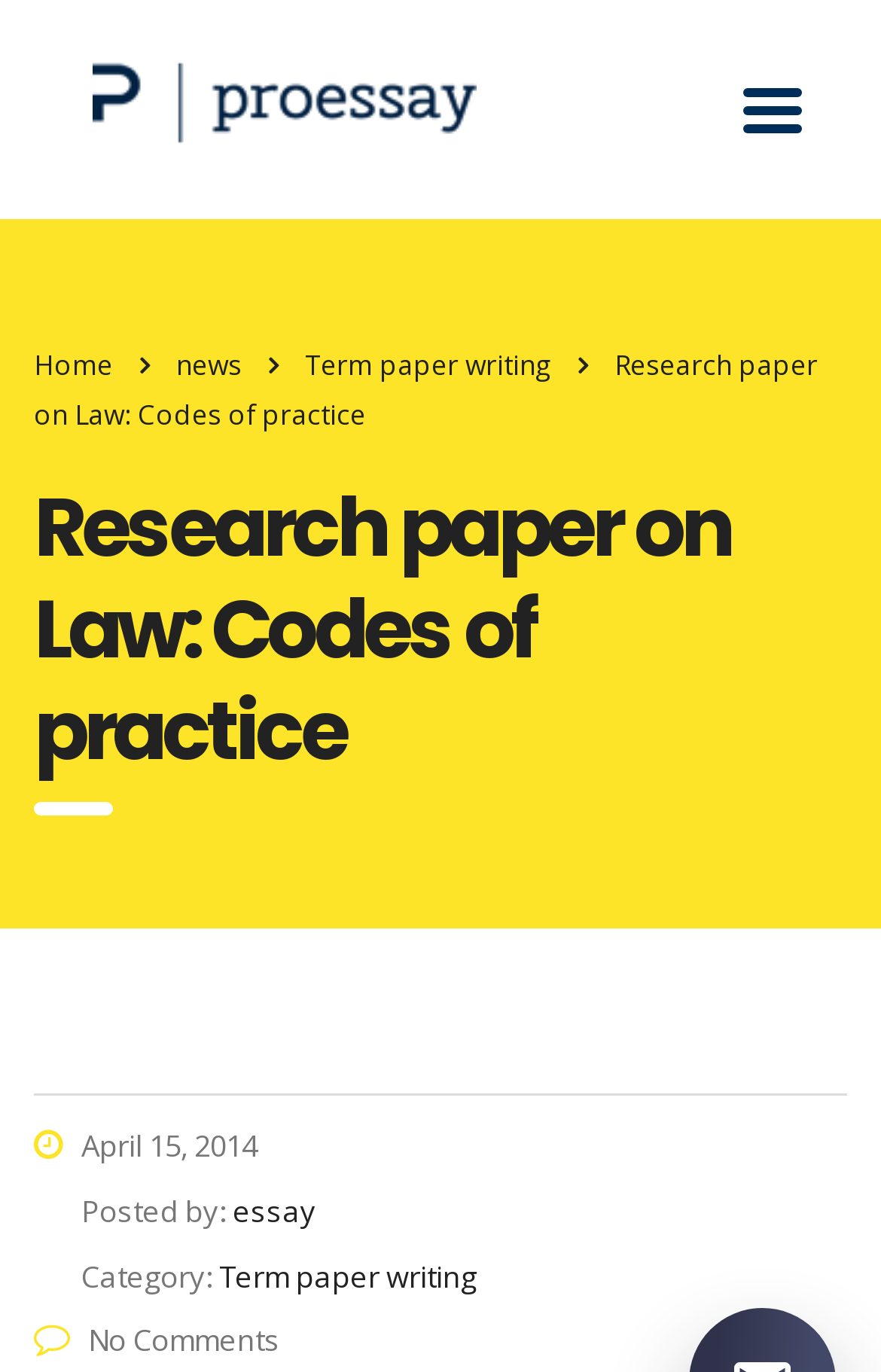What is the website's name?
Provide an in-depth and detailed explanation in response to the question.

The website's name can be found at the top left corner of the webpage, where it says 'Proessay.com' in a link format.